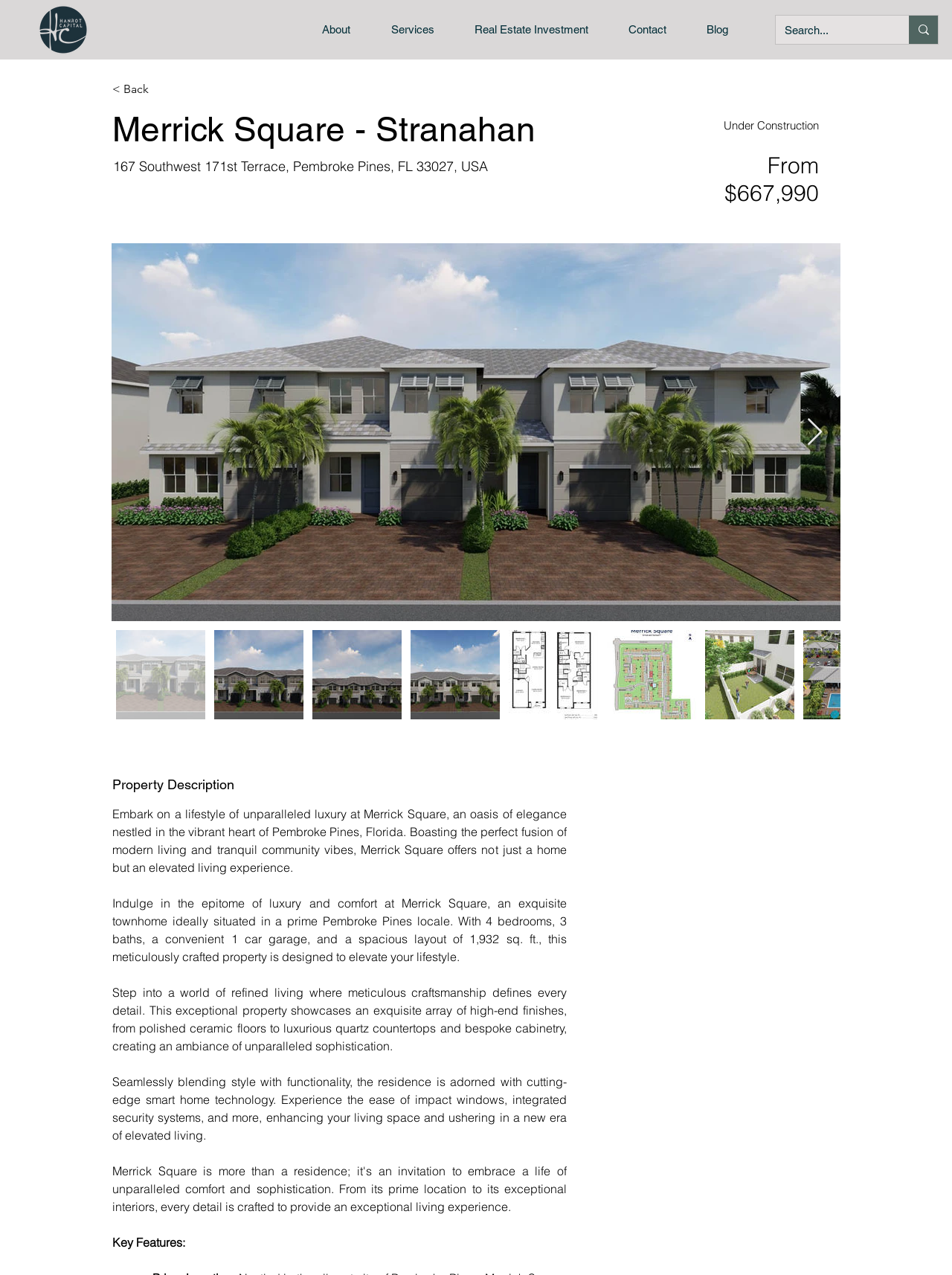How many bedrooms does the property have?
Provide a detailed and well-explained answer to the question.

I found the answer by reading the property description which mentions '4 bedrooms, 3 baths, a convenient 1 car garage, and a spacious layout of 1,932 sq. ft.'.